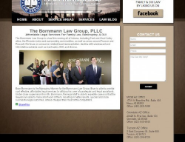Look at the image and write a detailed answer to the question: 
What is the purpose of the 'Related Posts' section?

The 'Related Posts' section is likely intended to showcase the firm's projects and services, including its commitment to client satisfaction and effective legal representation, in order to inform and attract potential clients.